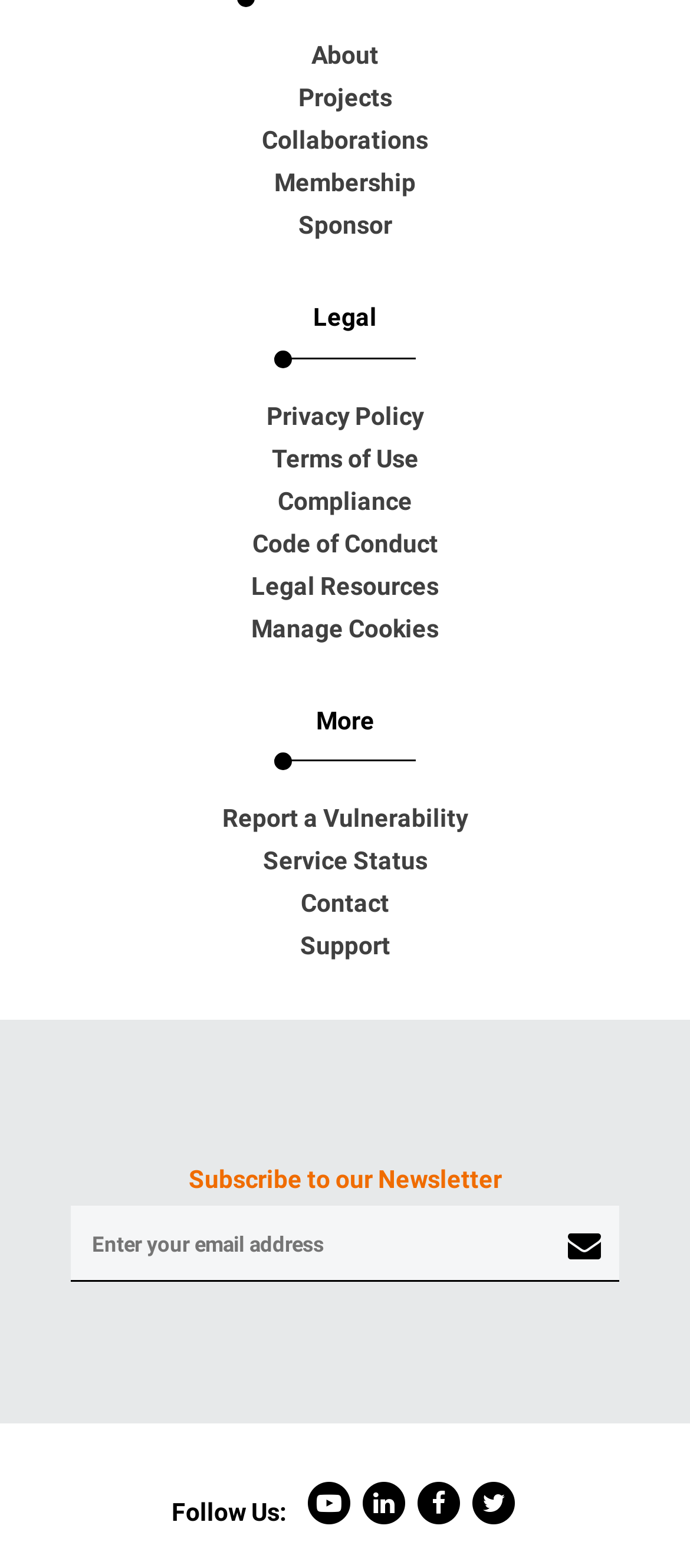How many links are in the footer?
Please give a detailed and elaborate answer to the question.

I counted the number of links in the footer section of the webpage, starting from 'About' to 'Support', and then from 'Report a Vulnerability' to 'Facebook', and finally the link with the icon ''. There are 15 links in total.